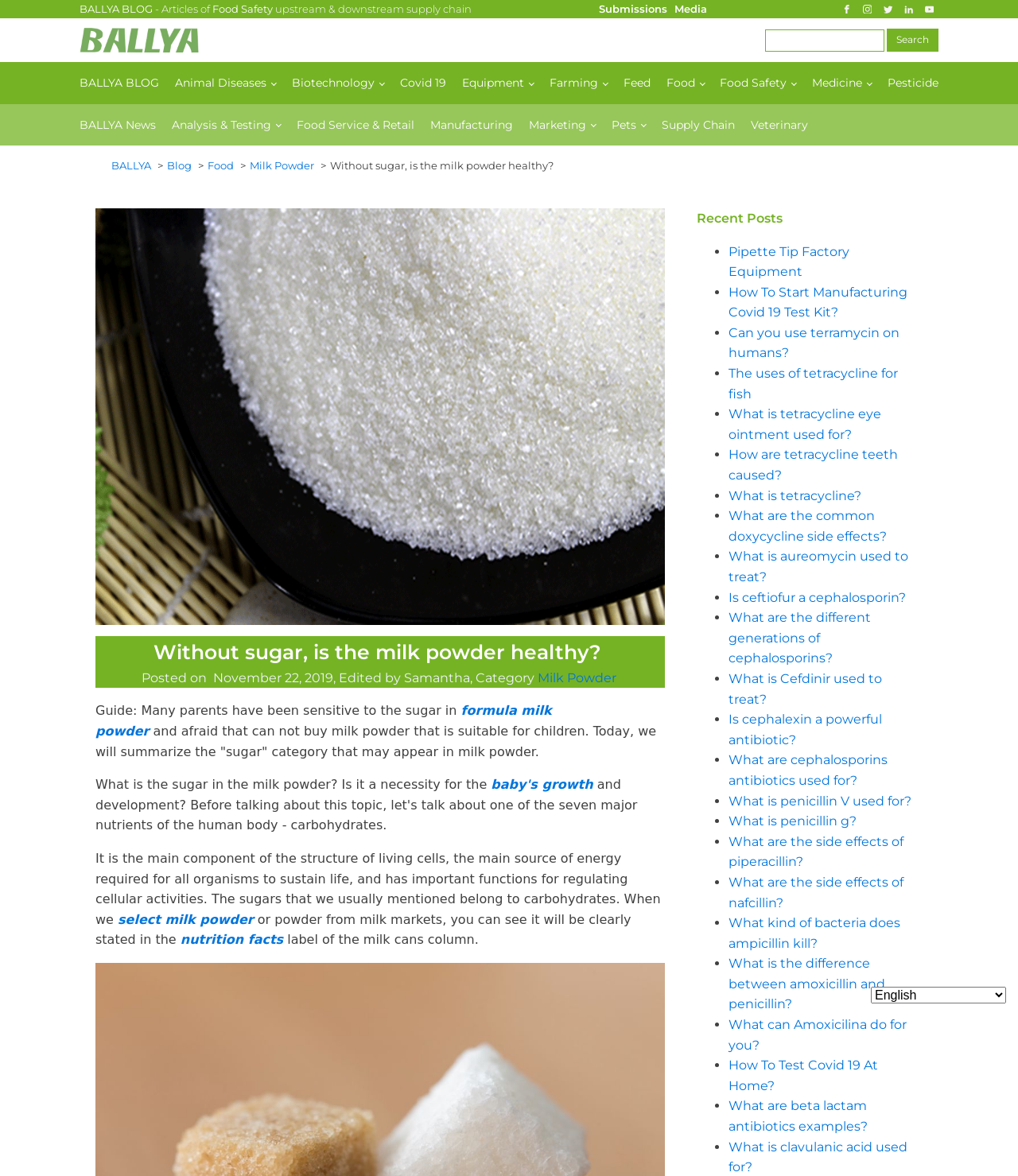Create an elaborate caption that covers all aspects of the webpage.

This webpage is about a blog post discussing the importance of sugar in milk powder. At the top of the page, there is a navigation bar with links to various categories, including "BALLYA BLOG", "Animal Diseases", "Biotechnology", and more. Below the navigation bar, there is a search bar and a series of social media links to Facebook, Instagram, Twitter, LinkedIn, and YouTube.

The main content of the page is divided into two sections. The first section is a brief introduction to the topic, with a heading "Without sugar, is the milk powder healthy?" and a subheading "Posted on November 22, 2019, Edited by Samantha, Category: Milk Powder". Below the heading, there is a brief paragraph introducing the topic of sugar in milk powder.

The second section is a detailed guide to the types of sugar that may appear in milk powder. The guide is divided into several subheadings, including "What is the sugar in the milk powder?" and "Is it a necessity for the baby's growth?". The text is accompanied by links to related topics, such as "formula milk powder" and "nutrition facts".

On the right-hand side of the page, there is a section titled "Recent Posts" with a list of links to other blog posts, including "Pipette Tip Factory Equipment", "How To Start Manufacturing Covid 19 Test Kit?", and more.

At the bottom of the page, there is a footer section with links to various categories and a copyright notice. There is also an image of a sugar cube on the left-hand side of the page, below the navigation bar.